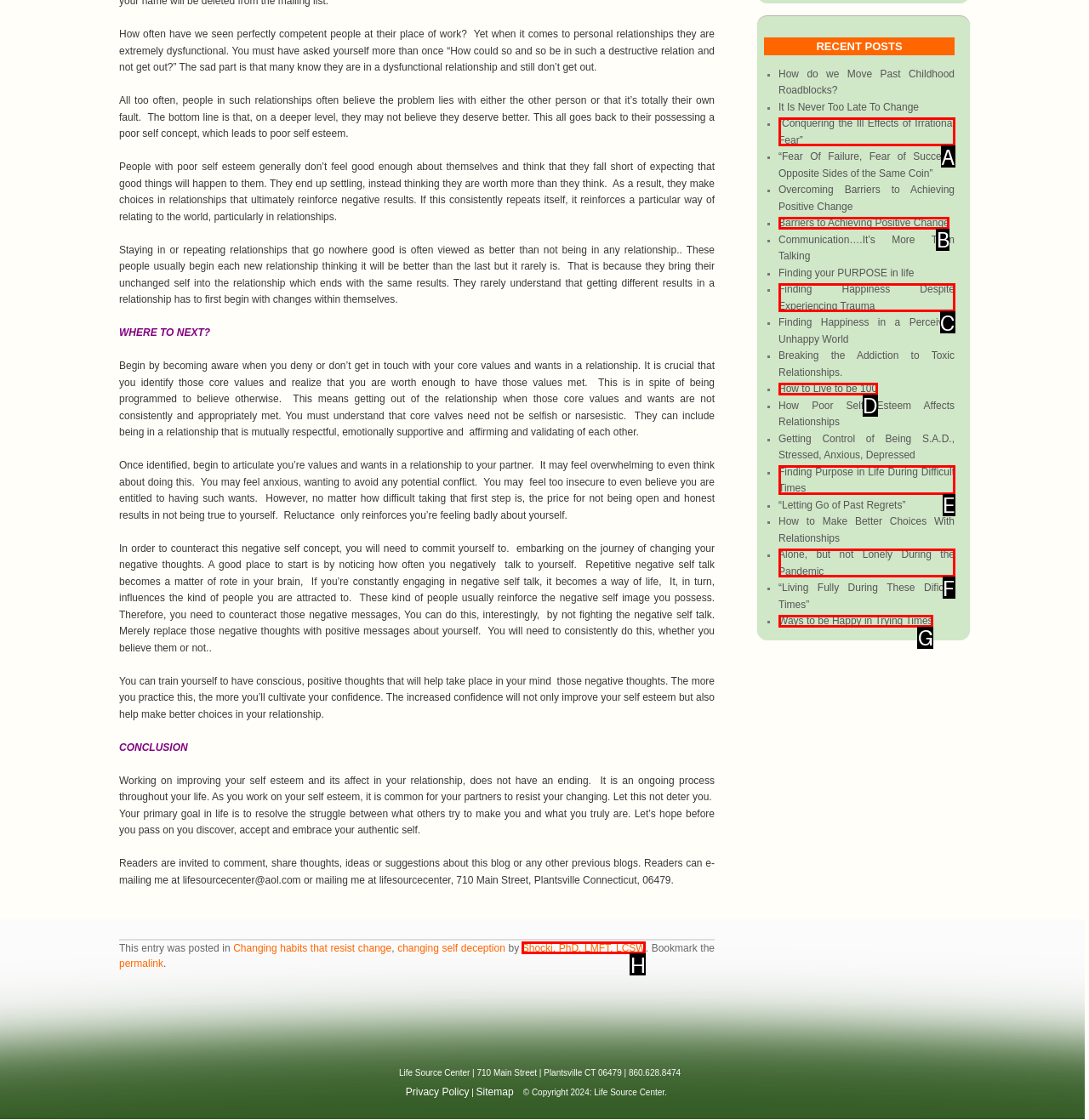Given the description: Finding Happiness Despite Experiencing Trauma, identify the matching option. Answer with the corresponding letter.

C